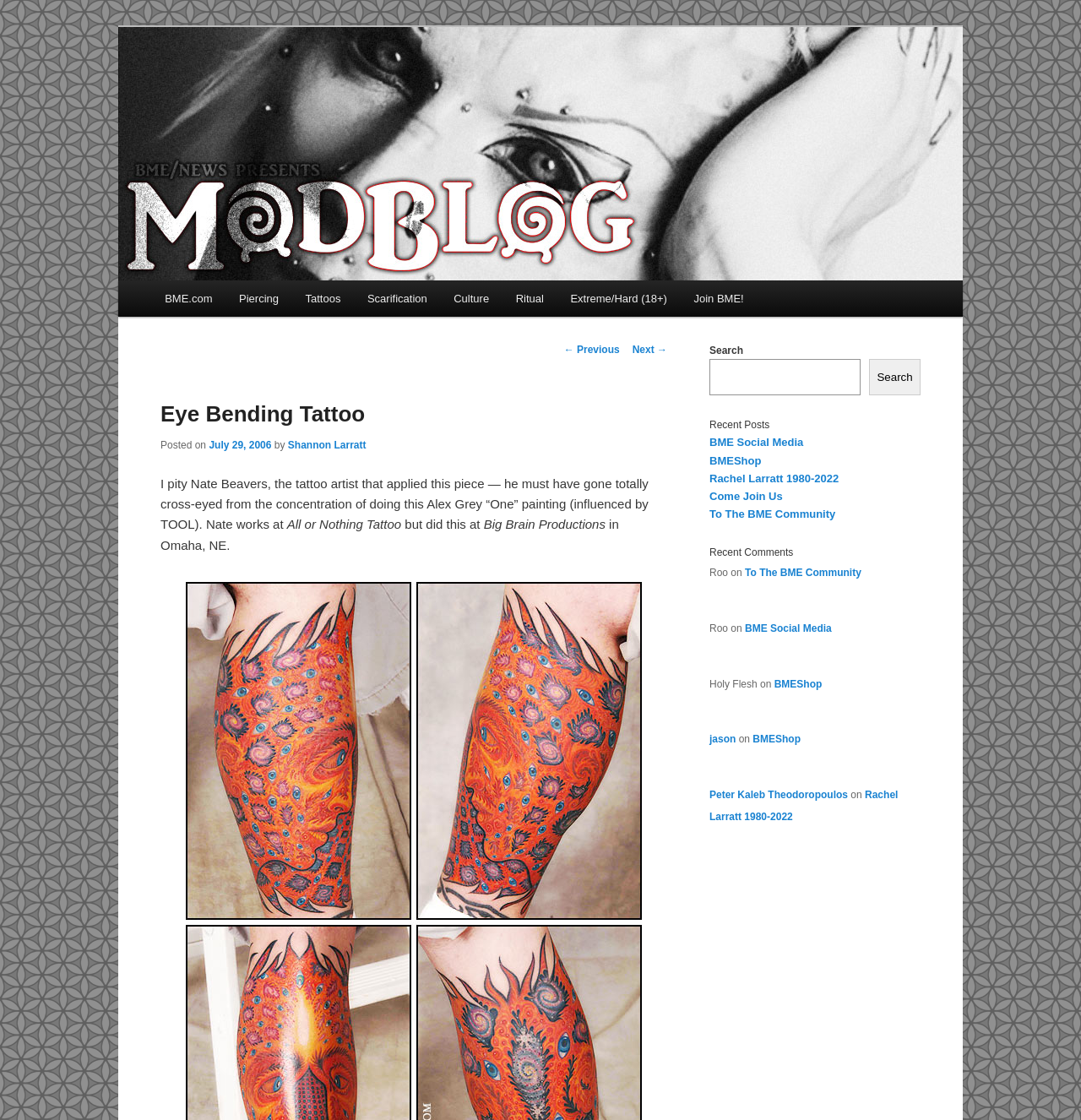Please identify the coordinates of the bounding box that should be clicked to fulfill this instruction: "Click the 'SIGN UP' button".

None